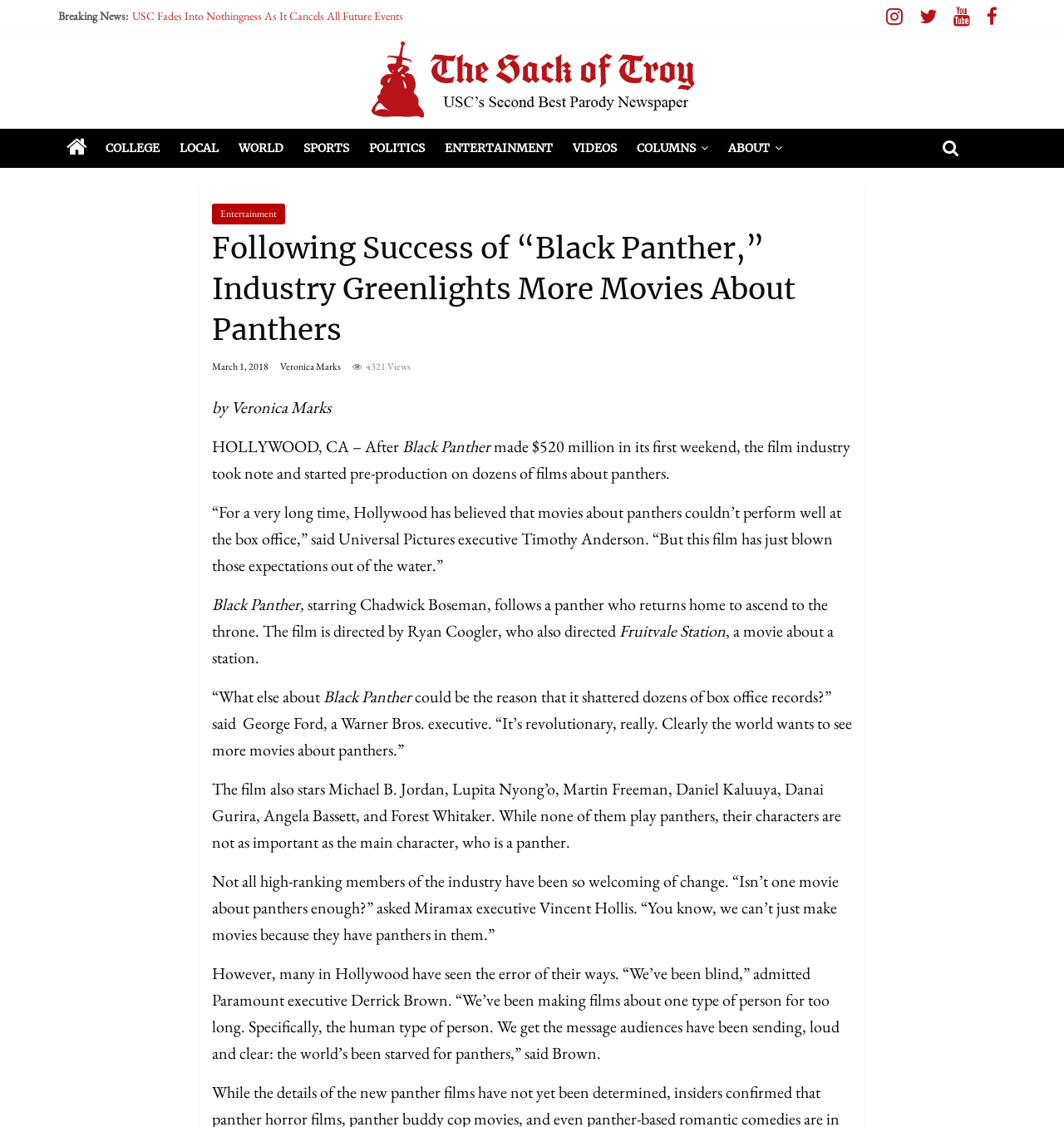Calculate the bounding box coordinates for the UI element based on the following description: "March 1, 2018January 21, 2021". Ensure the coordinates are four float numbers between 0 and 1, i.e., [left, top, right, bottom].

[0.199, 0.319, 0.252, 0.331]